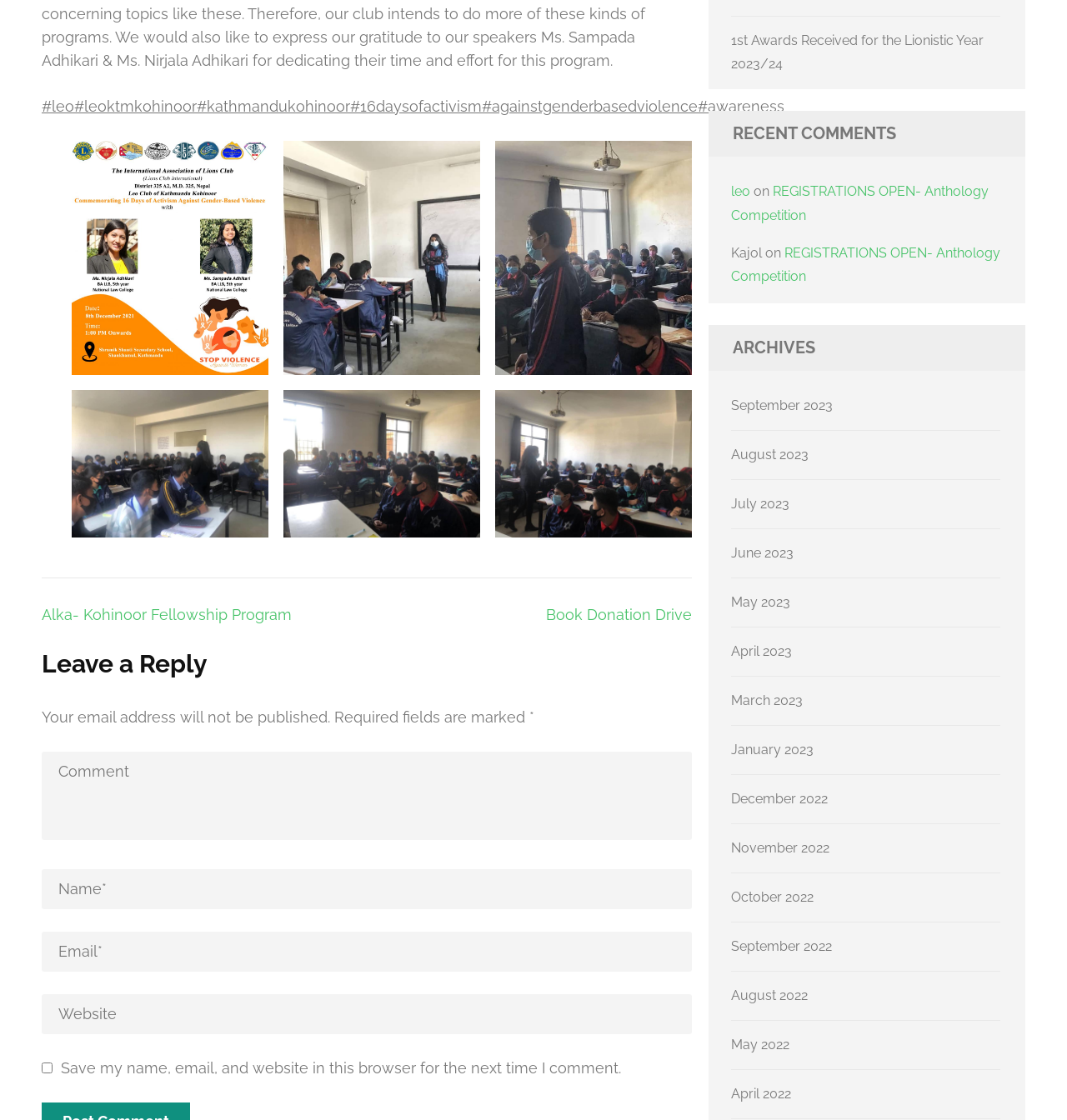Locate the UI element described by leo and provide its bounding box coordinates. Use the format (top-left x, top-left y, bottom-right x, bottom-right y) with all values as floating point numbers between 0 and 1.

[0.685, 0.164, 0.703, 0.178]